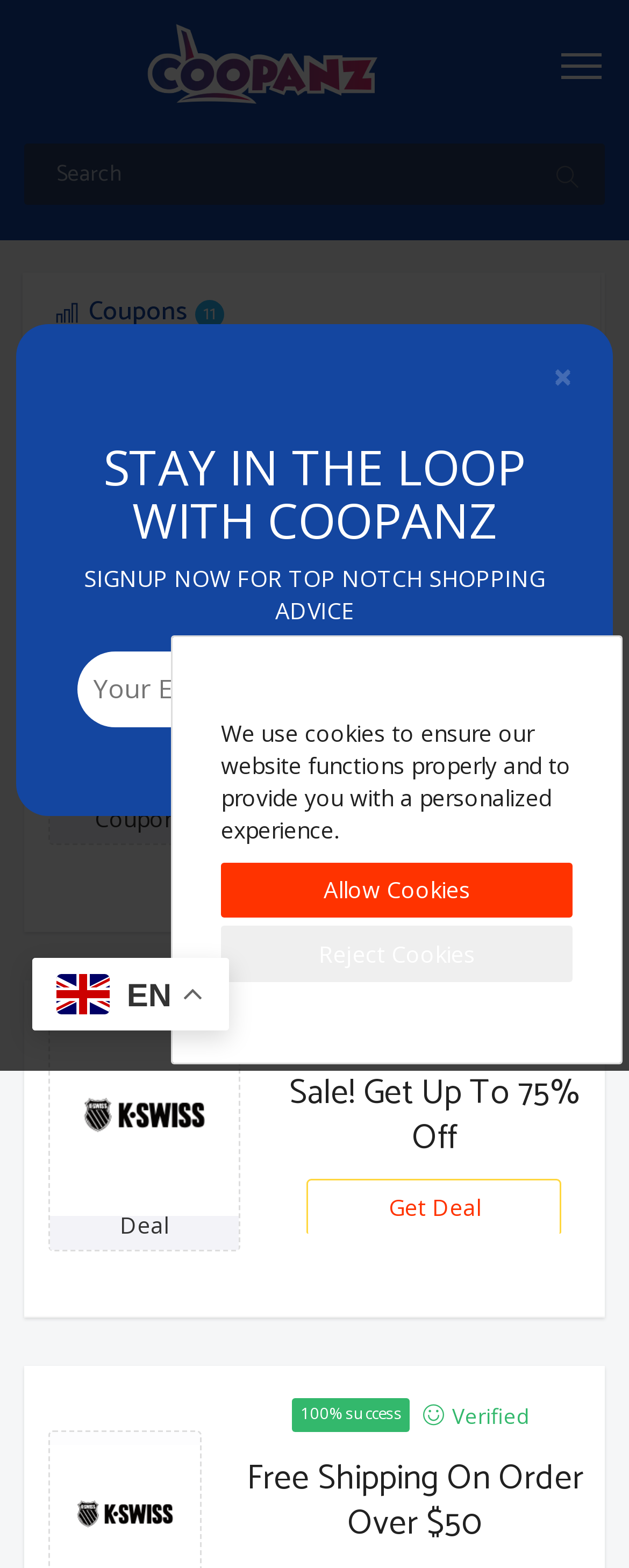Could you highlight the region that needs to be clicked to execute the instruction: "click on Coopanz logo"?

[0.208, 0.015, 0.638, 0.068]